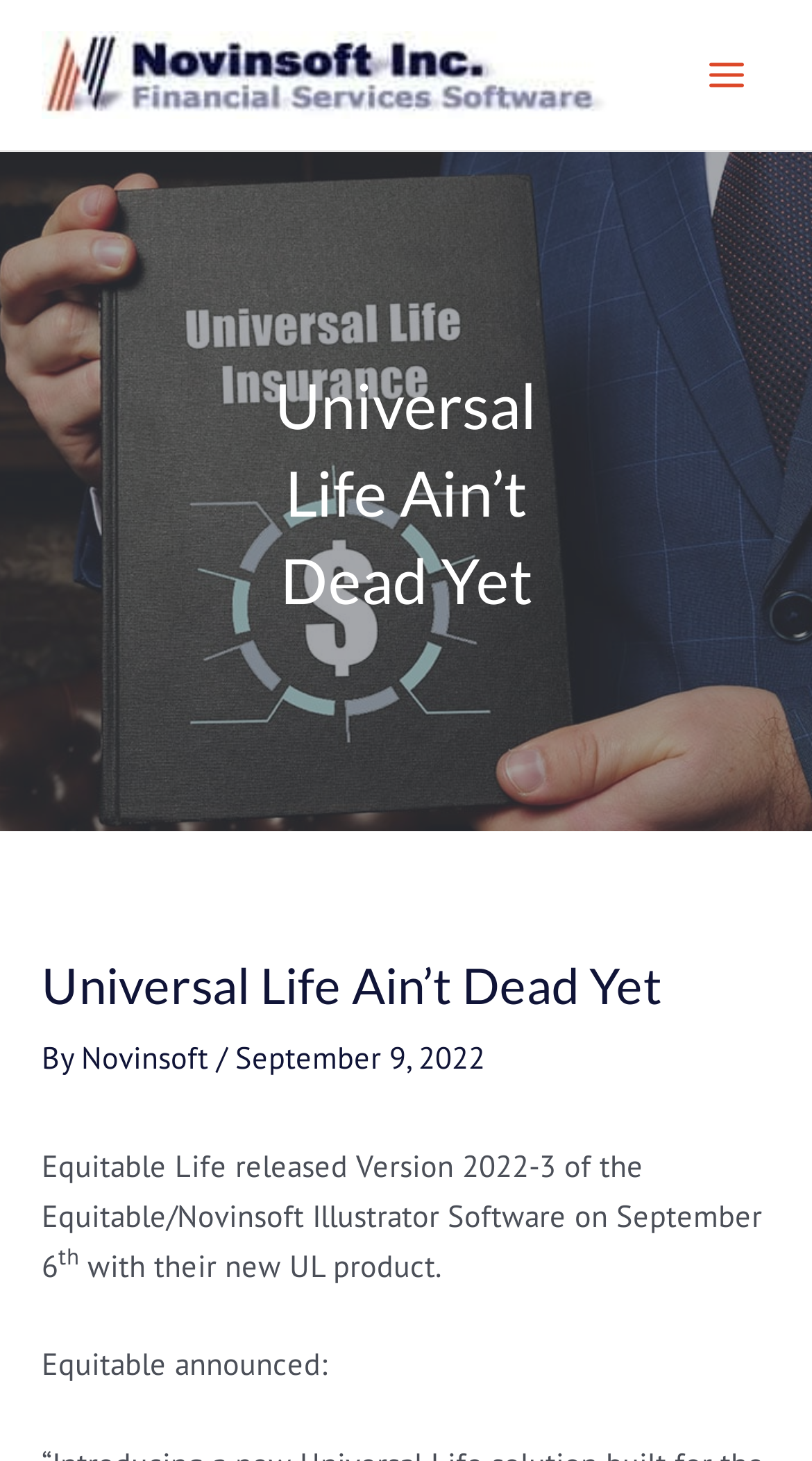Answer the following query concisely with a single word or phrase:
What is the date of the announcement by Equitable?

September 6, 2022